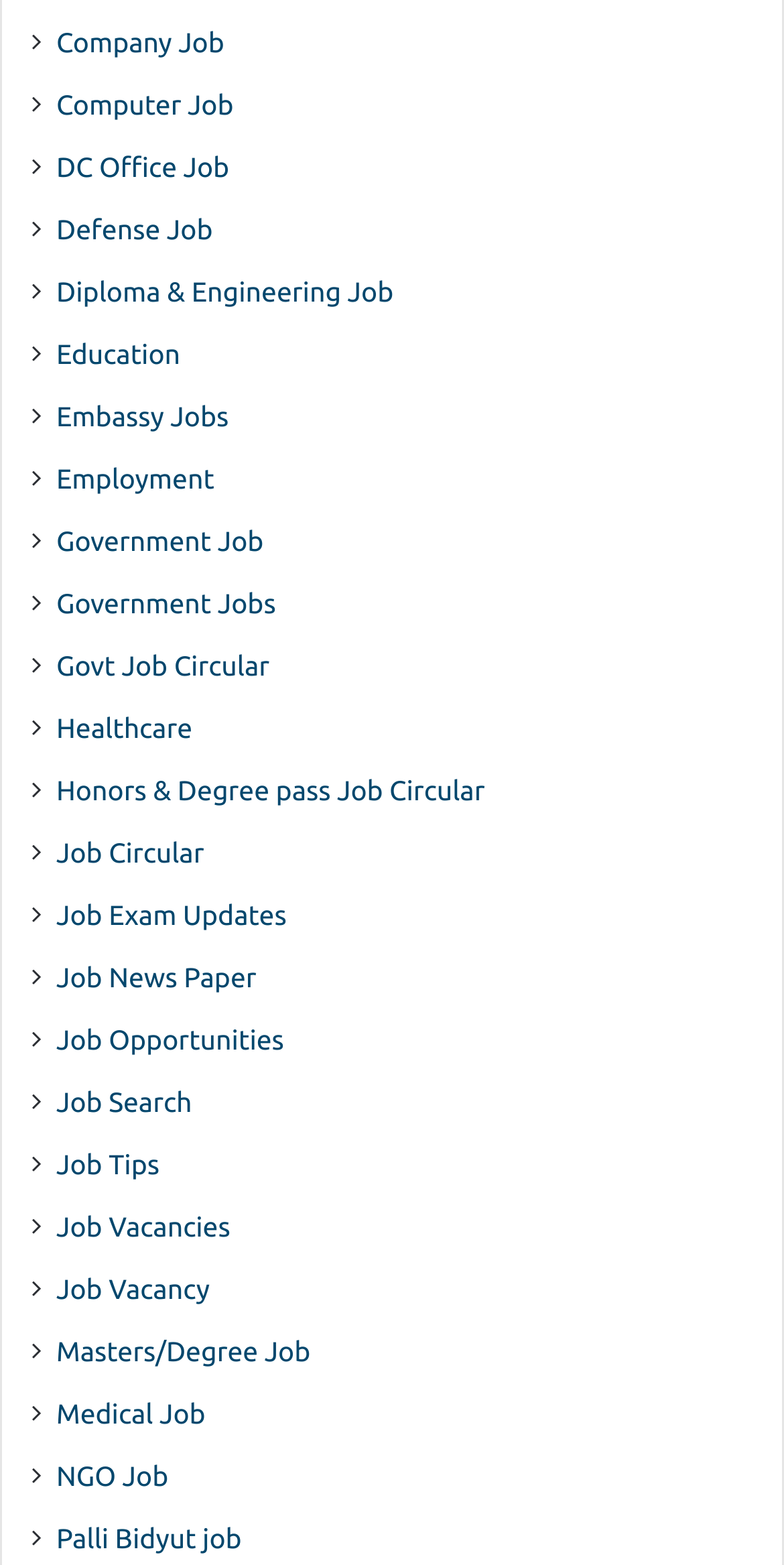Are there any job categories related to medical field on this webpage?
Answer the question in as much detail as possible.

Upon examining the links on the webpage, I notice that there is a link specifically for 'Medical Job' category, which suggests that the webpage provides job listings related to the medical field.